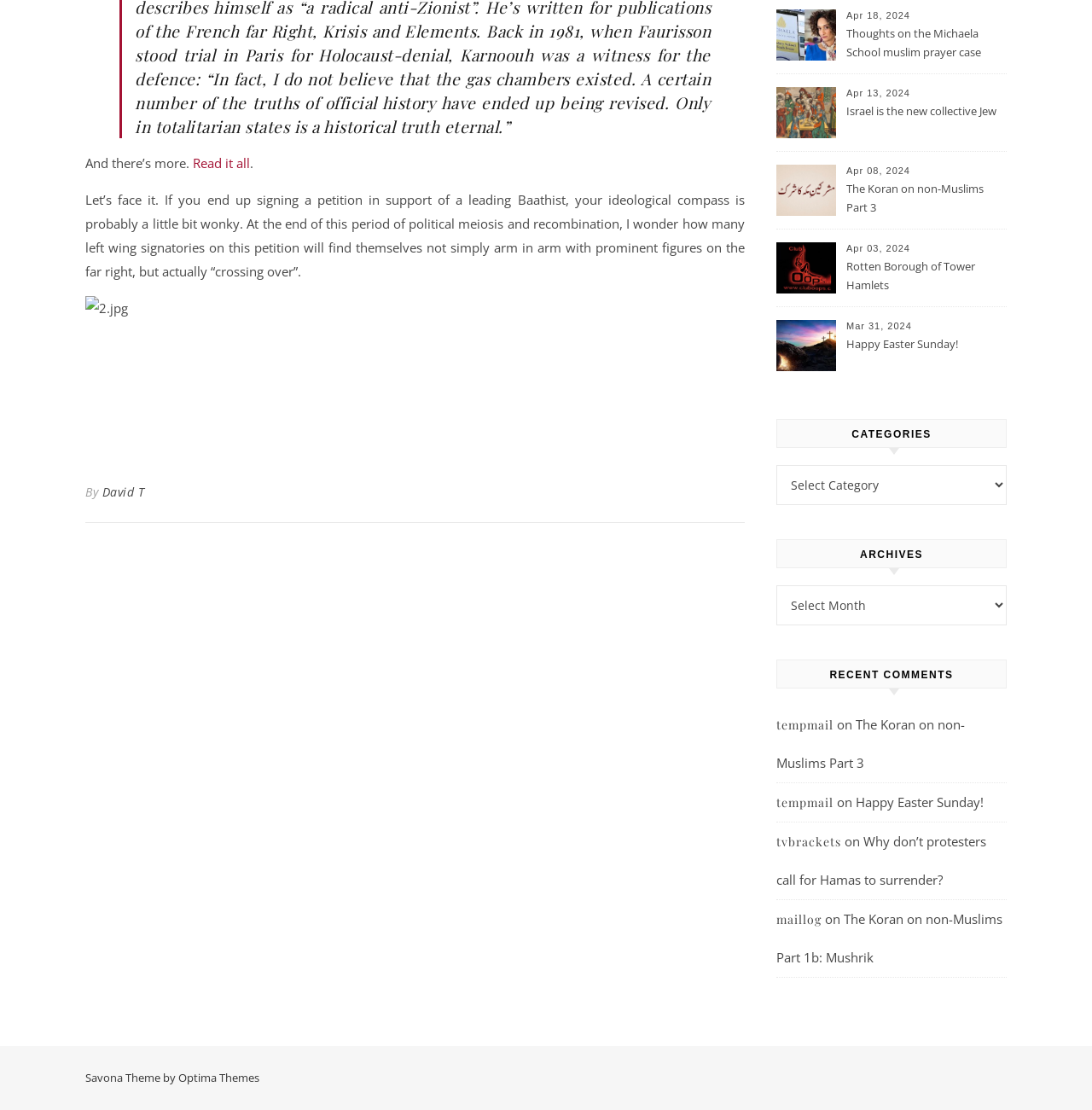Please locate the bounding box coordinates of the element that should be clicked to achieve the given instruction: "View the image".

[0.078, 0.267, 0.312, 0.405]